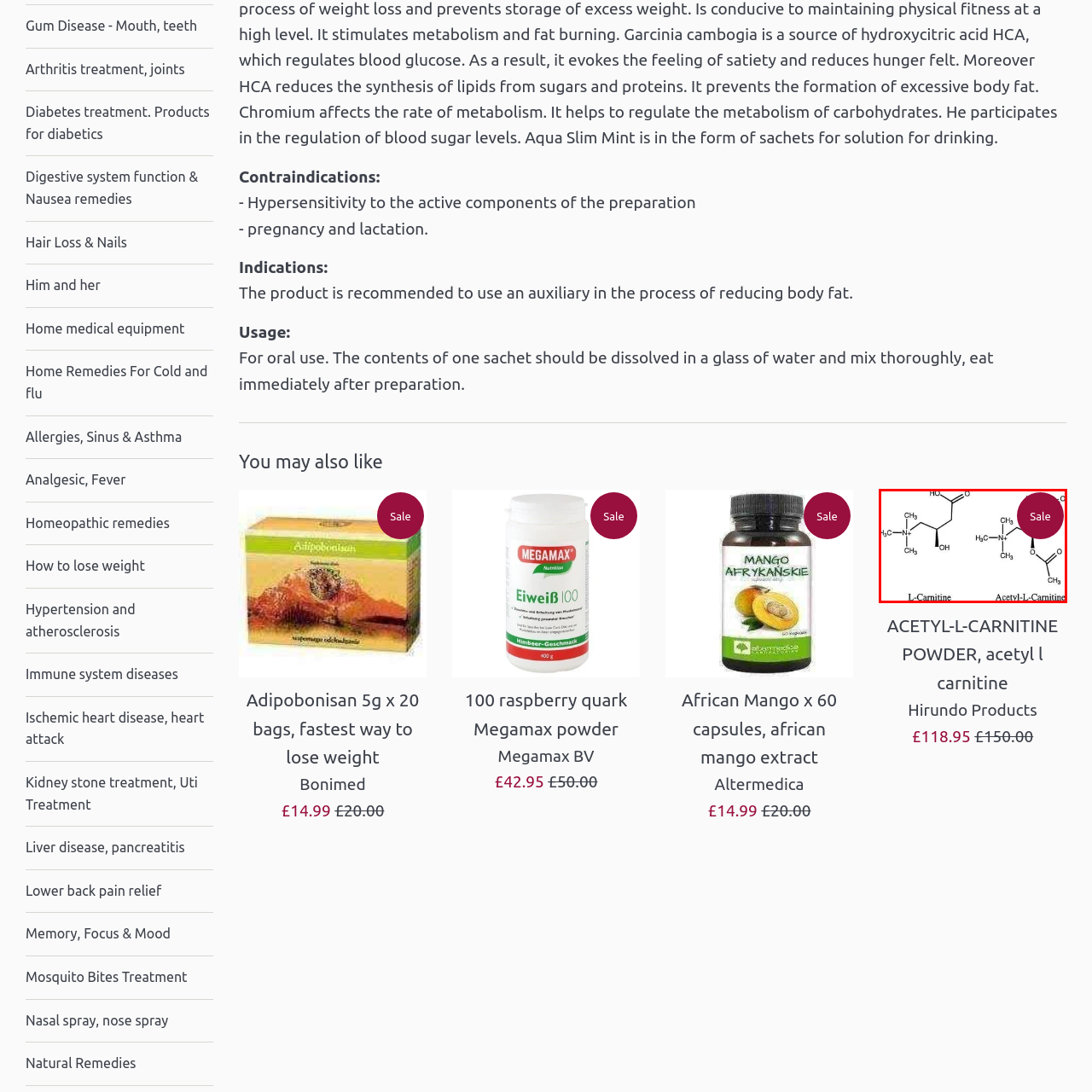What is the primary use of ACETYL-L-CARNITINE POWDER?
Observe the part of the image inside the red bounding box and answer the question concisely with one word or a short phrase.

Fitness and weight loss